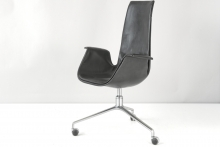Explain the image in detail, mentioning the main subjects and background elements.

This image showcases a sleek, high-backed TULIP CHAIR designed by Fabricius and Kastholm, notable for its elegant curves and sophisticated materials. The chair features a polished tool steel frame and a fiberglass shell that is artfully covered in luxurious aniline leather, providing both comfort and style. It stands on a sturdy base with three swivel castors, which enhance its functionality. The piece, manufactured in Germany around the 1970s, exhibits a light patina indicative of its good original condition, while also showing slight signs of wear that add character to its vintage appeal. This iconic chair embodies timeless design and quality craftsmanship, making it a standout addition to any contemporary or classic interior space.